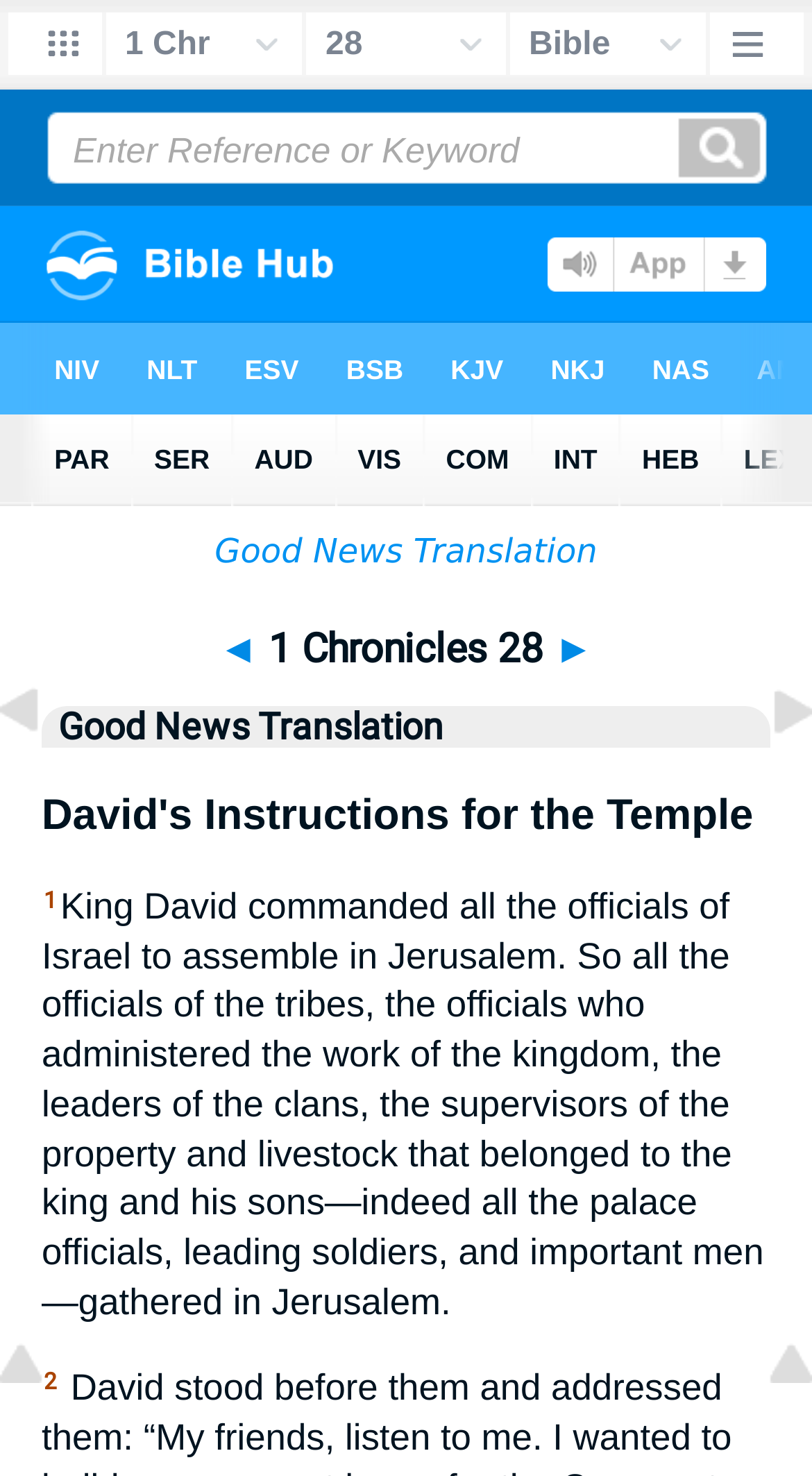Pinpoint the bounding box coordinates of the area that should be clicked to complete the following instruction: "Go to Top of Page". The coordinates must be given as four float numbers between 0 and 1, i.e., [left, top, right, bottom].

[0.872, 0.914, 1.0, 0.943]